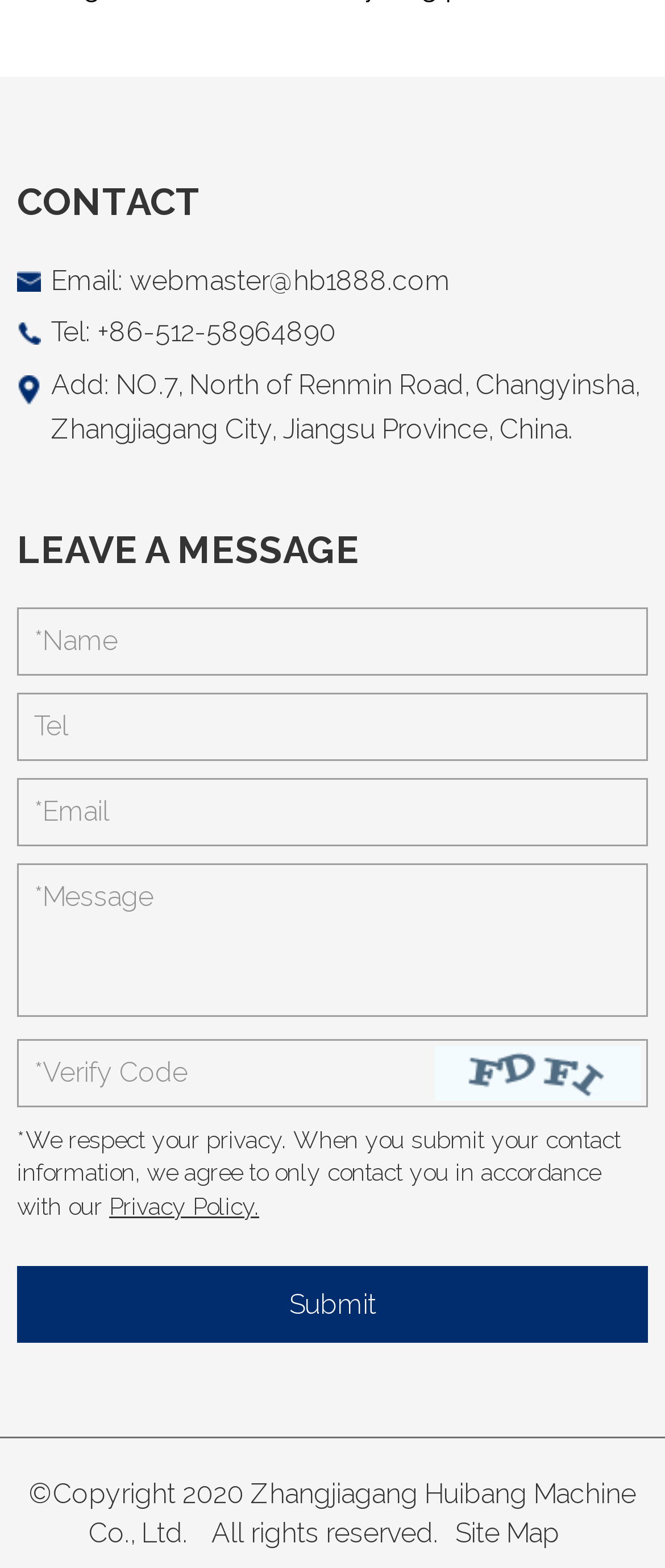What is the purpose of the 'Submit' button?
Answer the question using a single word or phrase, according to the image.

To send the message